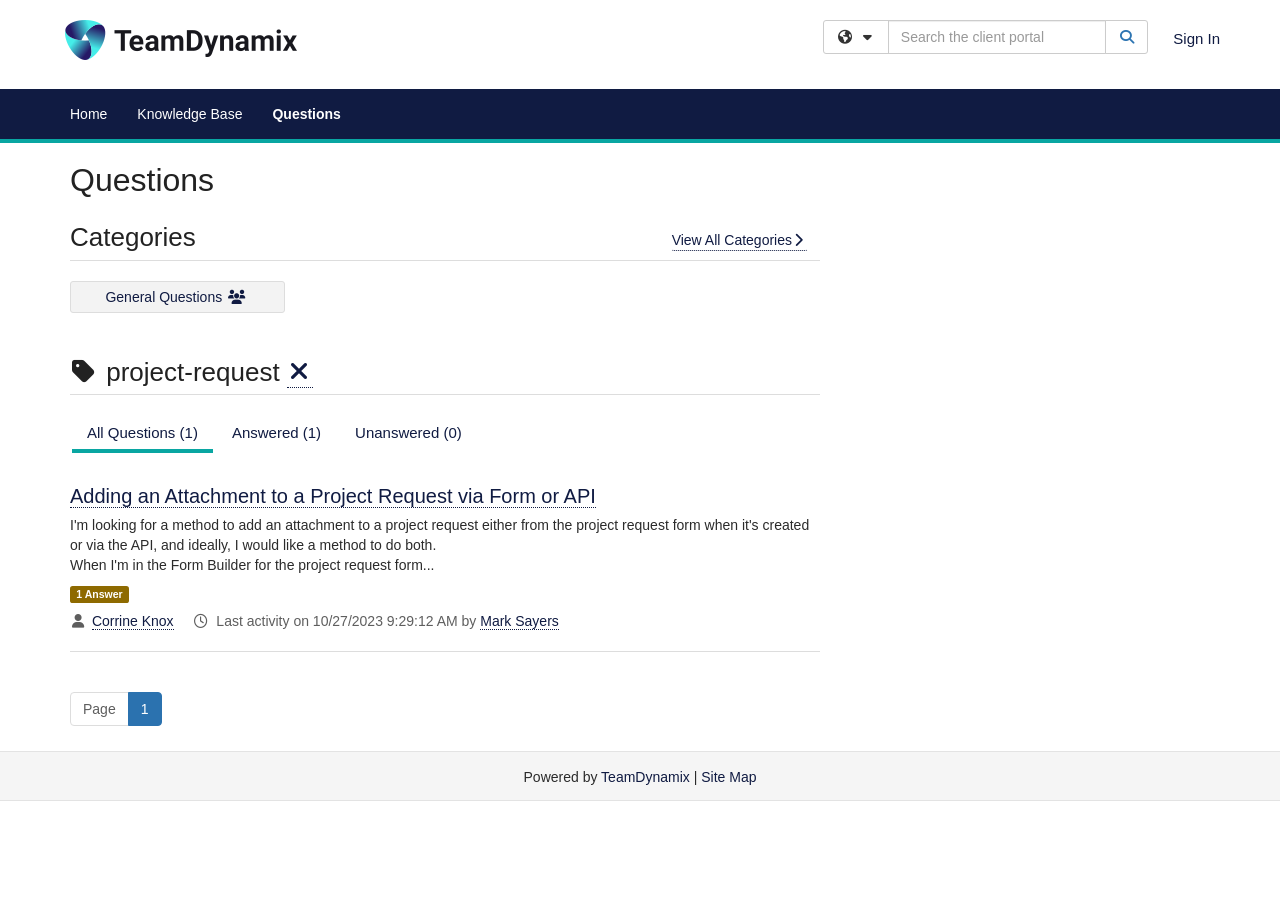What is the last activity date of the first question?
Based on the image, respond with a single word or phrase.

10/27/2023 9:29:12 AM